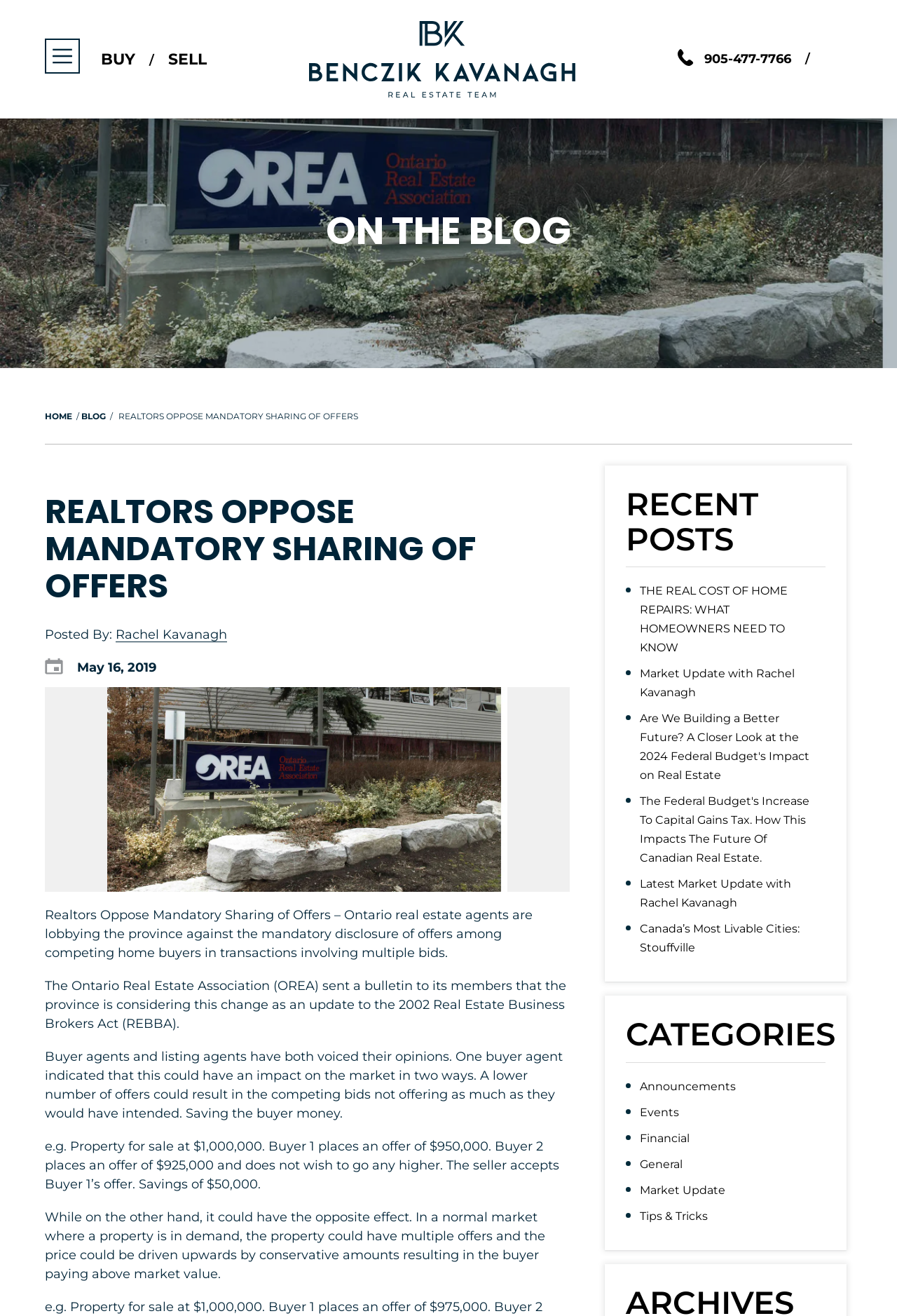Identify the bounding box coordinates necessary to click and complete the given instruction: "Click the BUY button".

[0.112, 0.038, 0.151, 0.052]